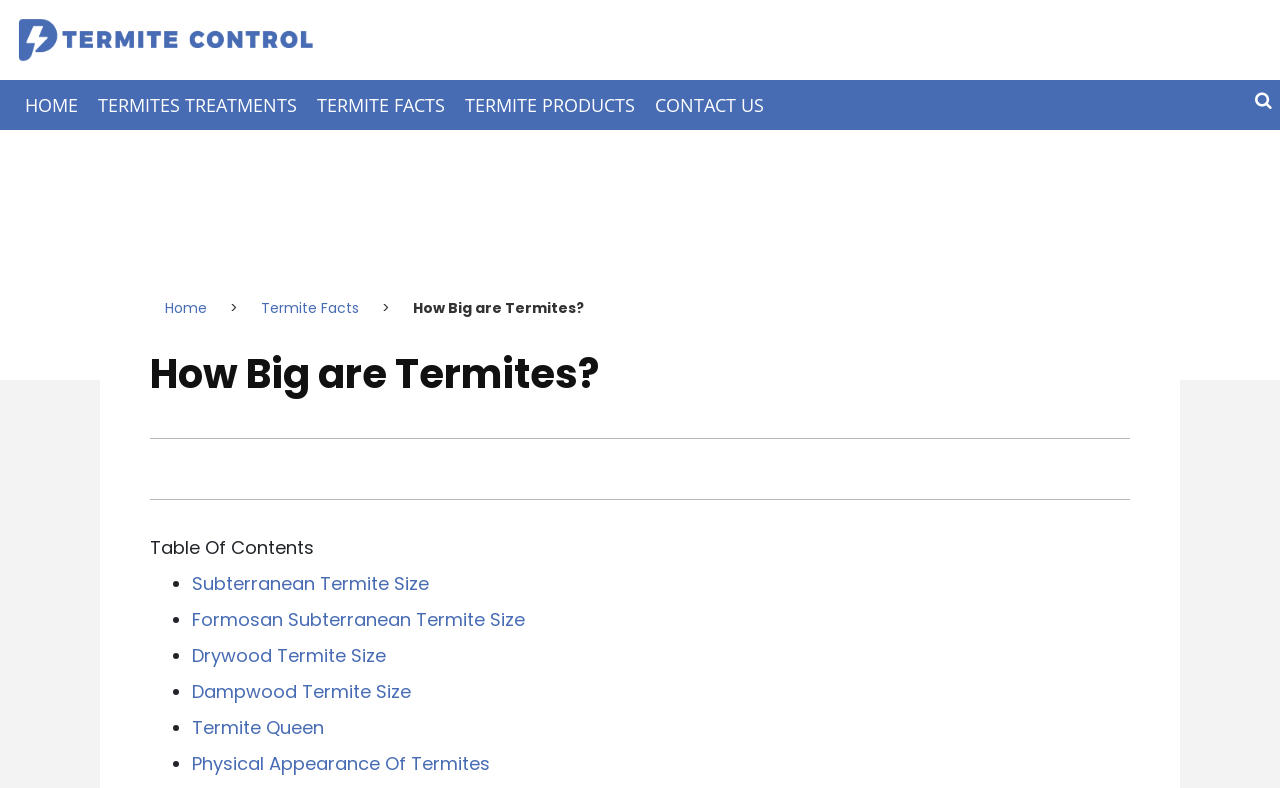Carefully examine the image and provide an in-depth answer to the question: What is the size of which type of termite is discussed on the webpage?

By examining the links under the 'Table Of Contents' section, I can see that the webpage discusses the size of Subterranean, Formosan Subterranean, Drywood, and Dampwood termites.